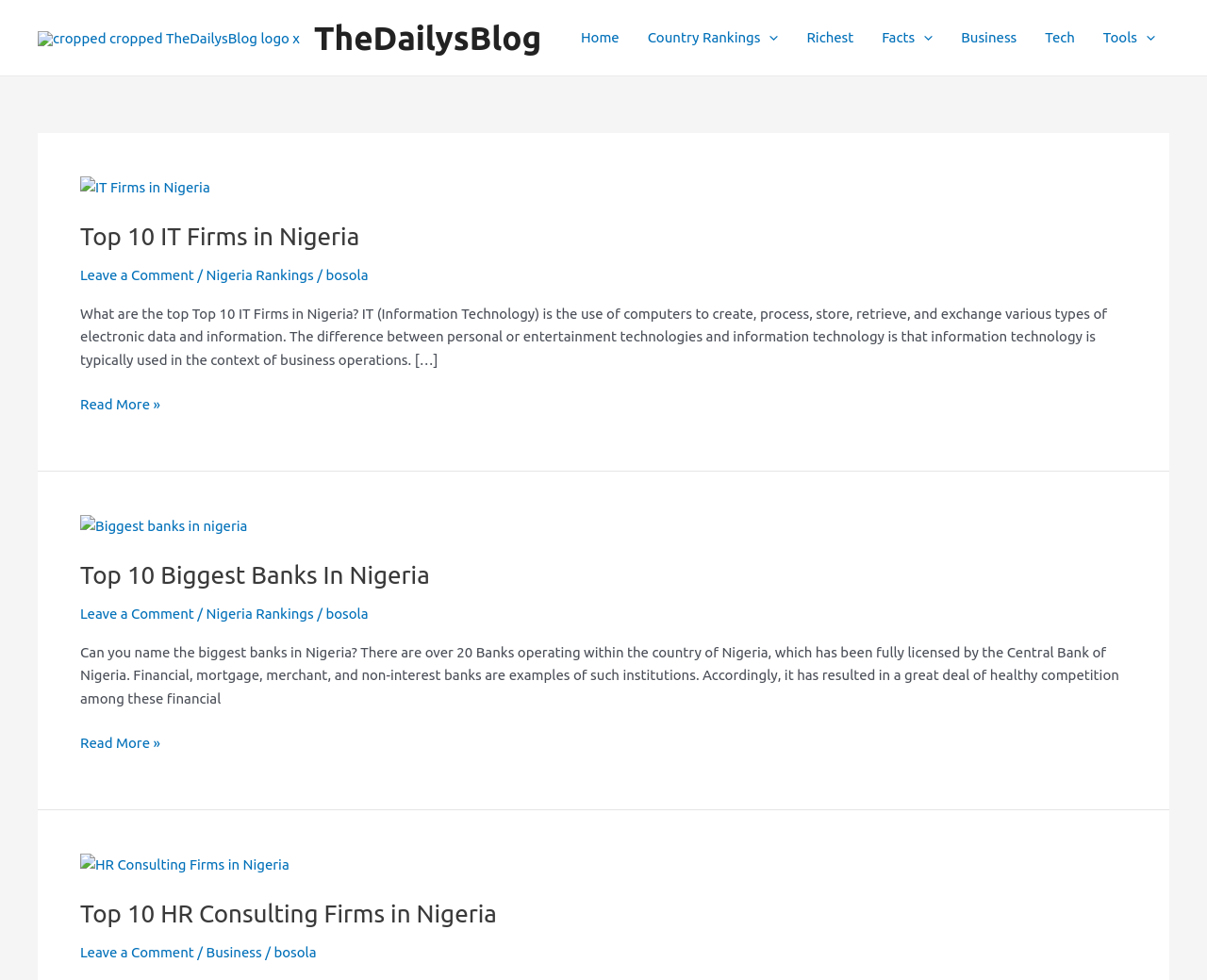What is the category of the third article?
Please give a detailed and thorough answer to the question, covering all relevant points.

The third article is located below the second article, and it has a heading 'Top 10 HR Consulting Firms in Nigeria'. Upon closer inspection, I found that this article is categorized under 'Business', which is indicated by the link 'Business' below the heading.